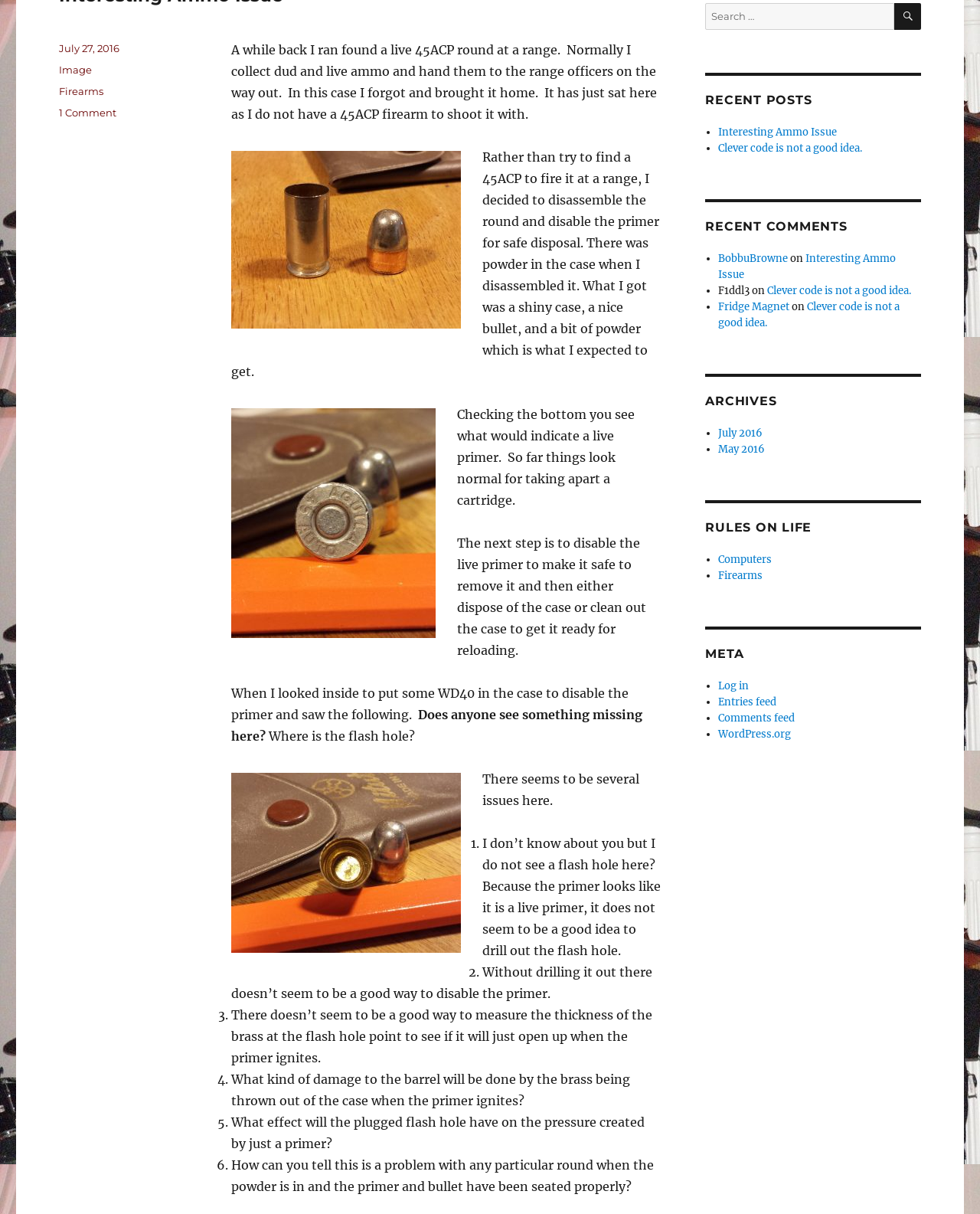Determine the bounding box coordinates of the UI element that matches the following description: "Interesting Ammo Issue". The coordinates should be four float numbers between 0 and 1 in the format [left, top, right, bottom].

[0.733, 0.207, 0.914, 0.231]